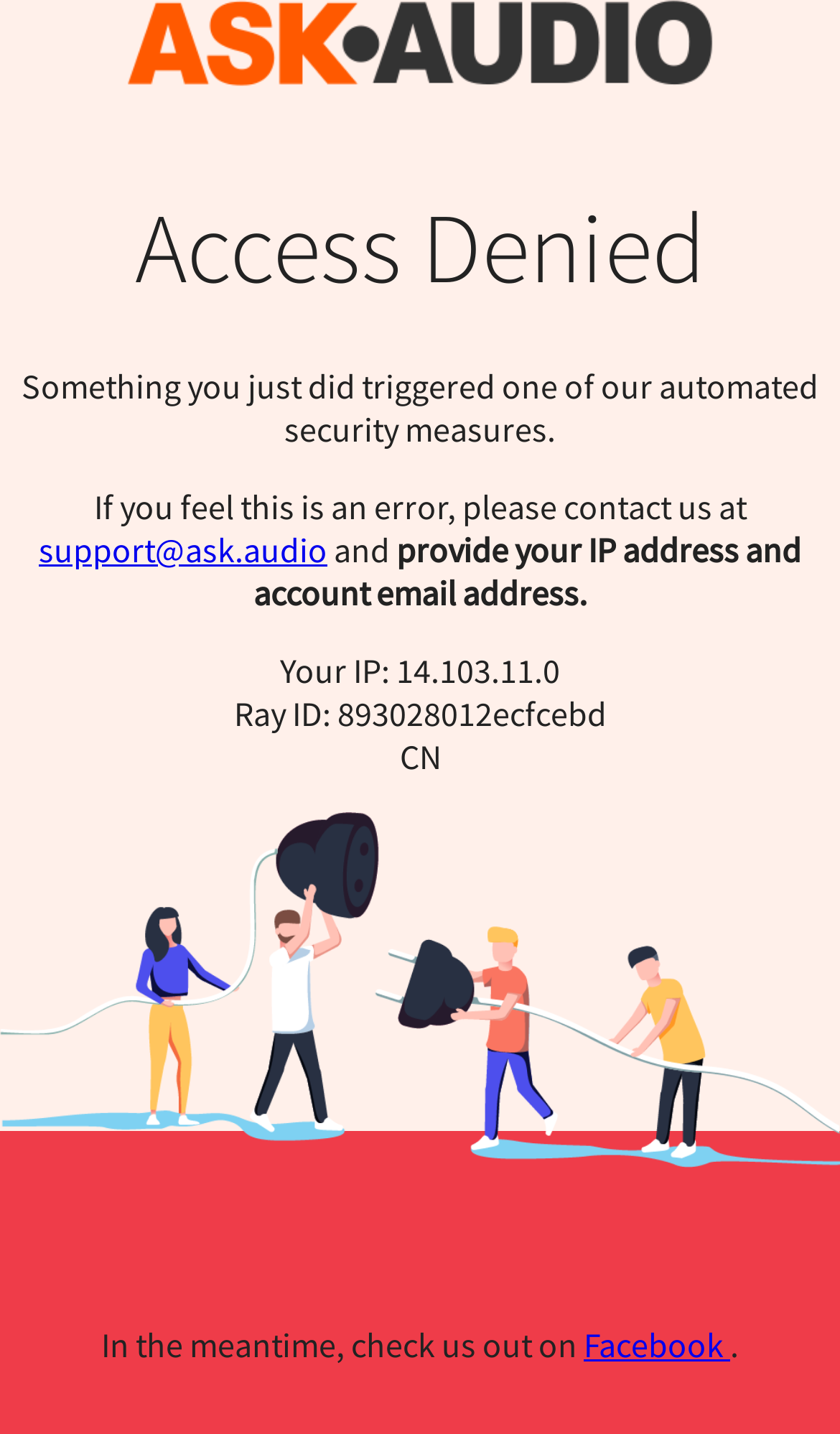What is the Ray ID mentioned on the page?
Based on the screenshot, respond with a single word or phrase.

893028012ecfcebd